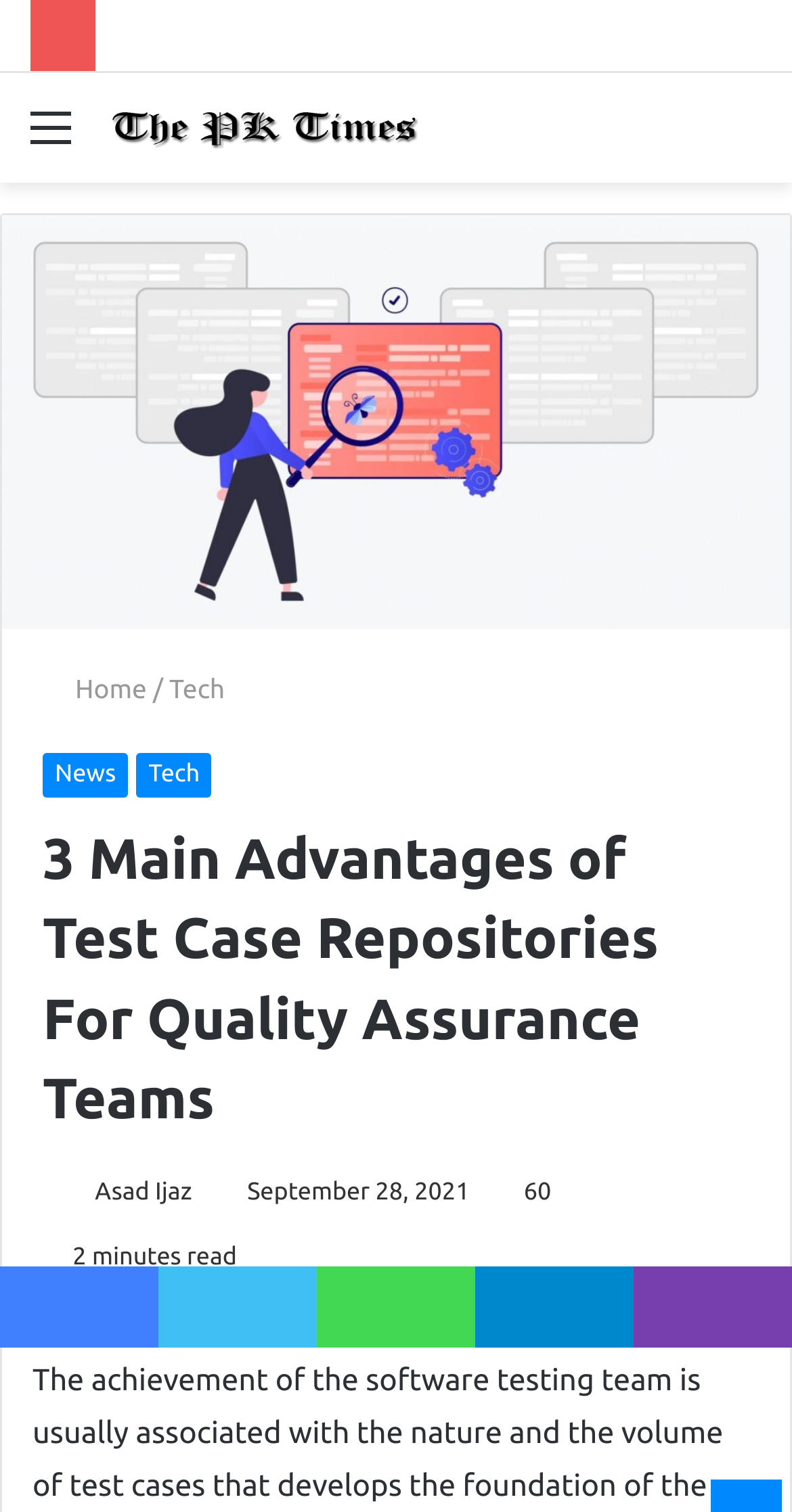Identify the text that serves as the heading for the webpage and generate it.

3 Main Advantages of Test Case Repositories For Quality Assurance Teams